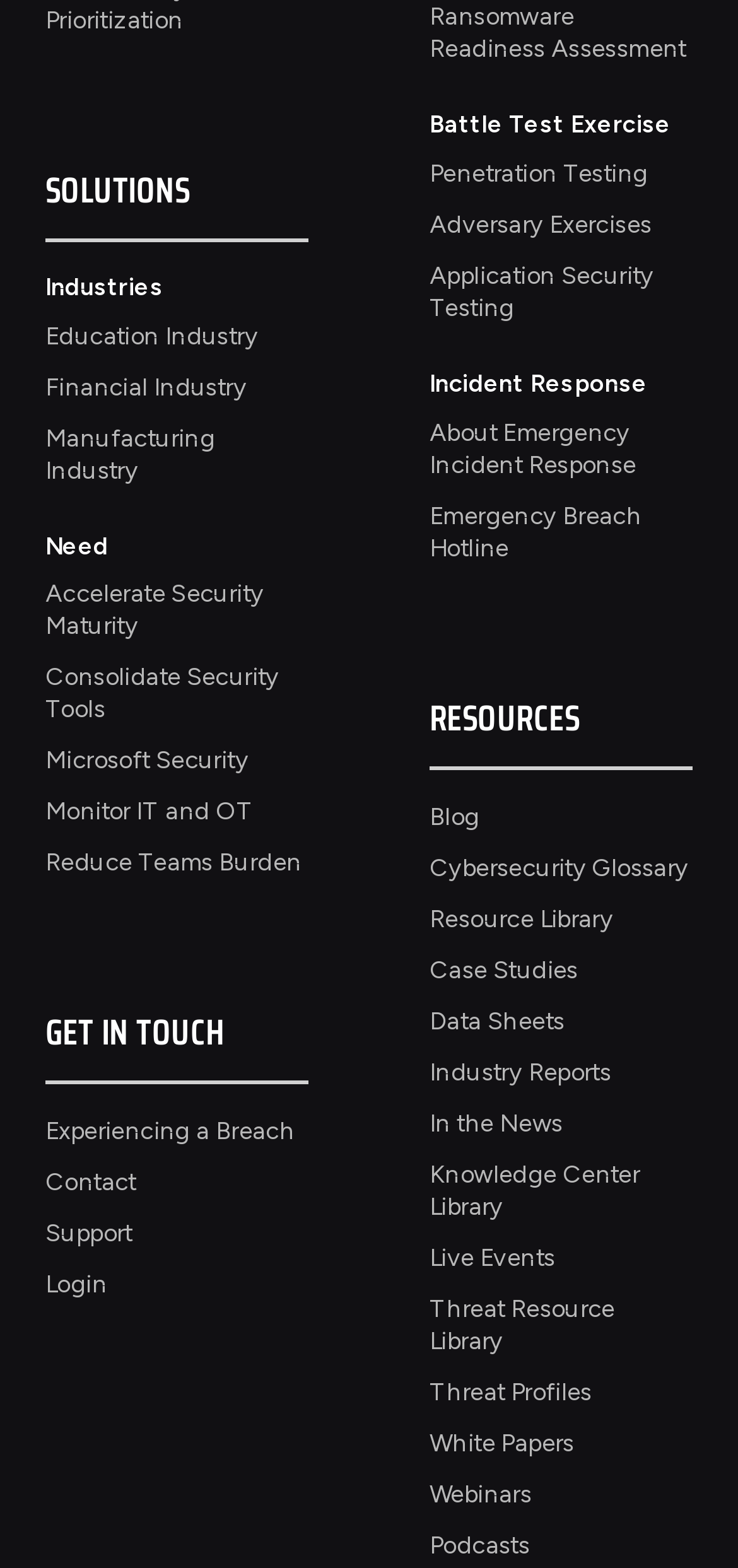What is the purpose of the 'Accelerate Security Maturity' link?
Please utilize the information in the image to give a detailed response to the question.

The 'Accelerate Security Maturity' link is located under the 'Need' heading, implying that the purpose of this link is to address a specific need, which is to accelerate security maturity, likely providing a solution or service to help organizations improve their security posture.